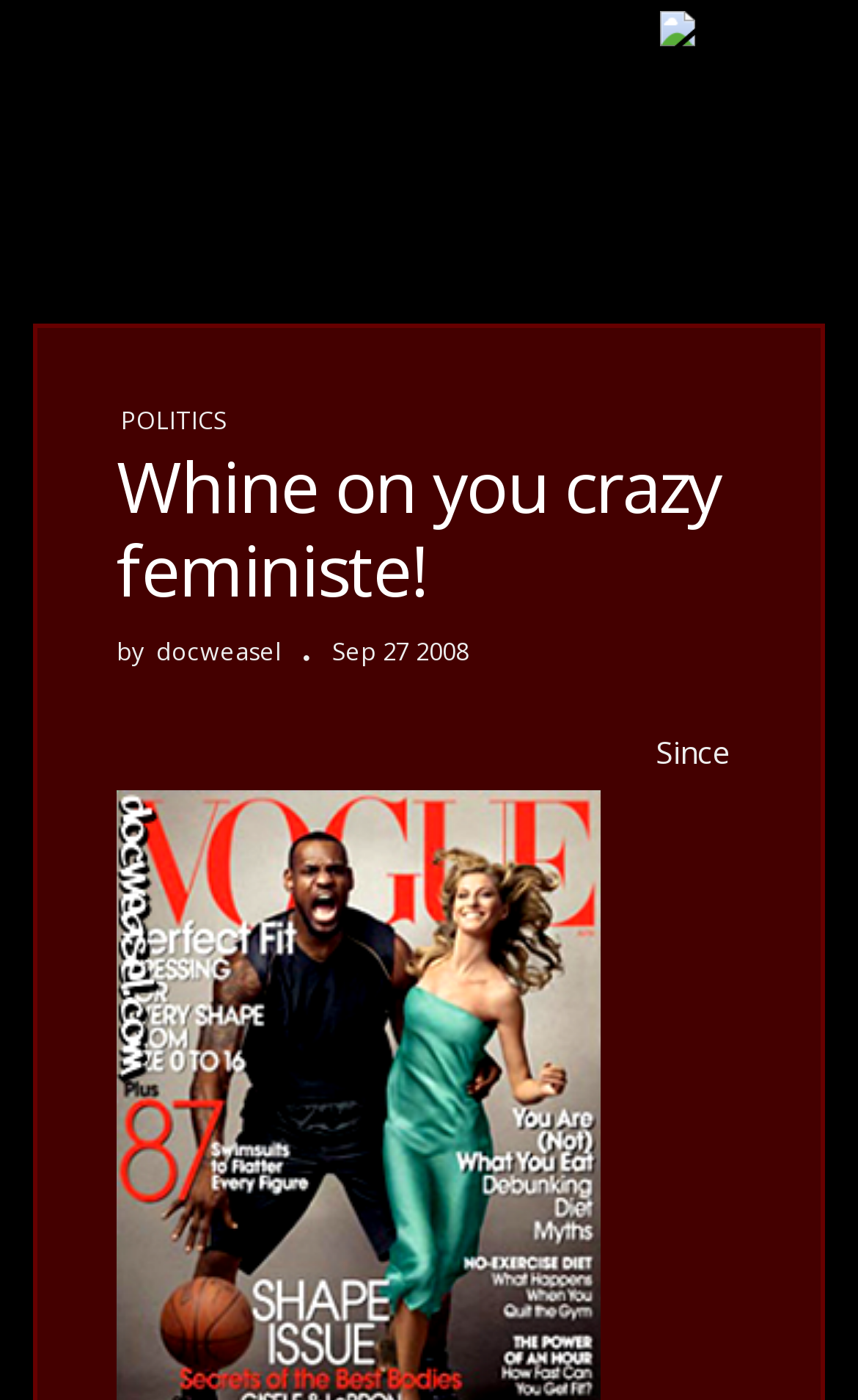Bounding box coordinates must be specified in the format (top-left x, top-left y, bottom-right x, bottom-right y). All values should be floating point numbers between 0 and 1. What are the bounding box coordinates of the UI element described as: Наши Клиенты

None